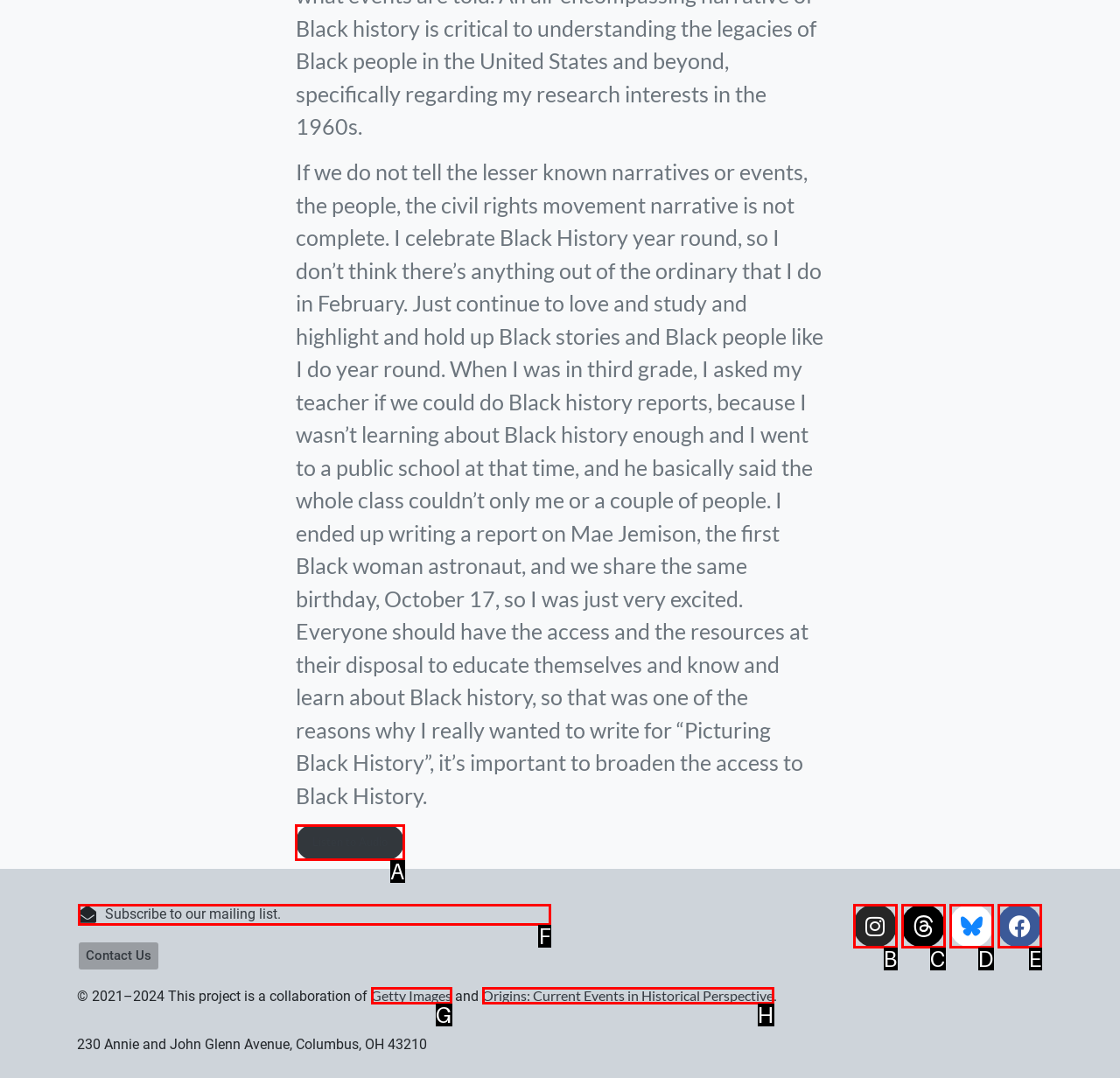Identify the correct UI element to click on to achieve the following task: Subscribe to the mailing list Respond with the corresponding letter from the given choices.

F